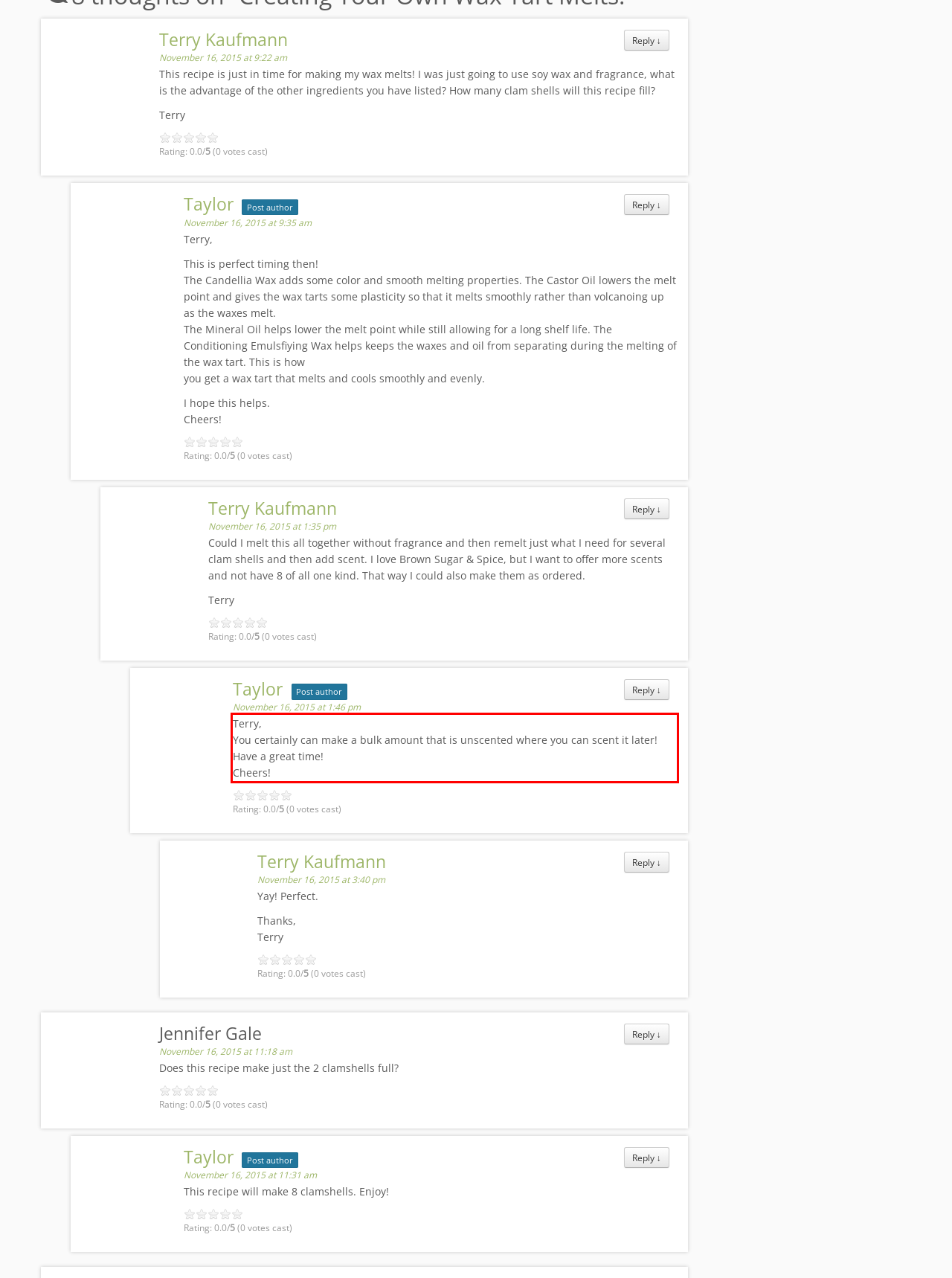You have a screenshot of a webpage where a UI element is enclosed in a red rectangle. Perform OCR to capture the text inside this red rectangle.

Terry, You certainly can make a bulk amount that is unscented where you can scent it later! Have a great time! Cheers!